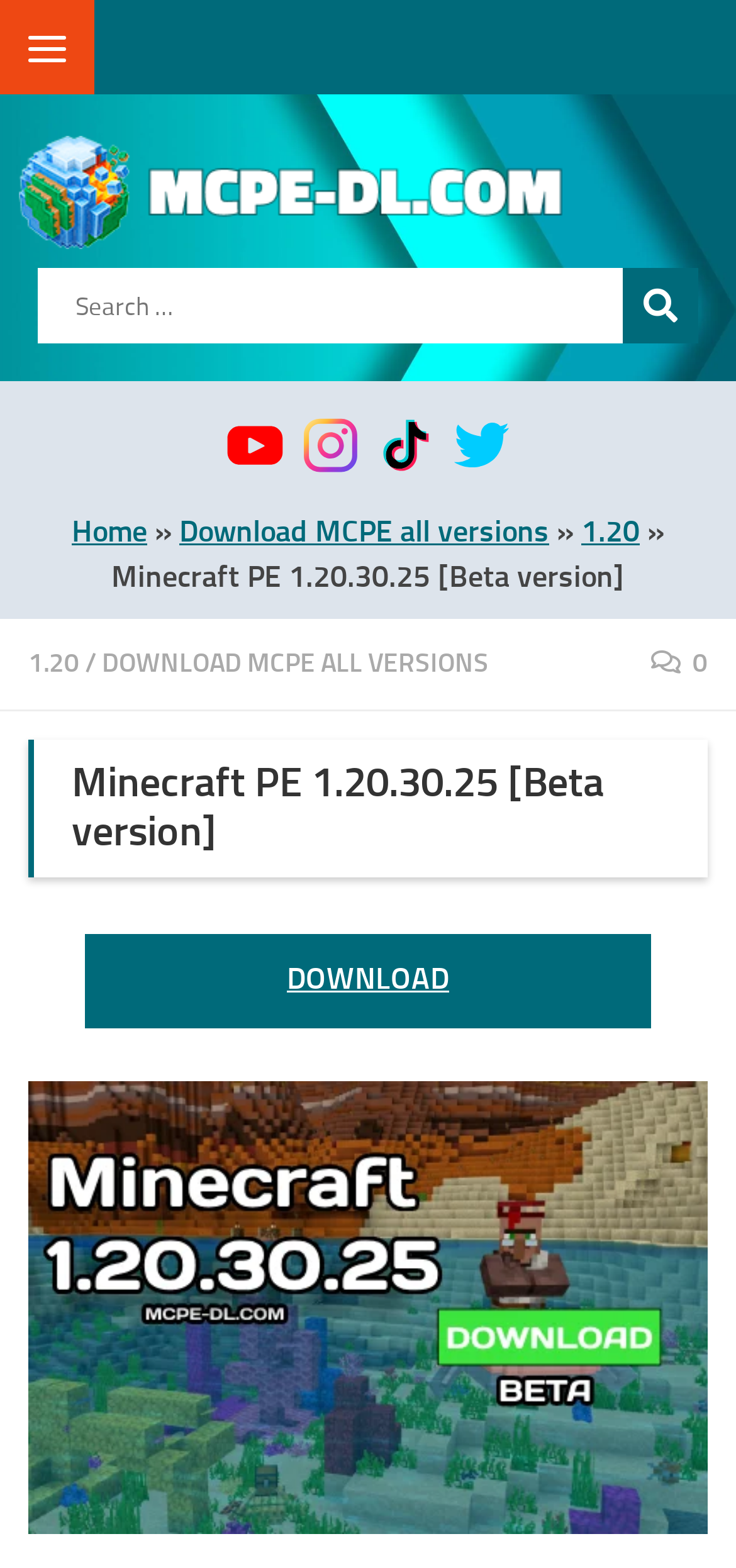What is the purpose of the search box?
Based on the visual details in the image, please answer the question thoroughly.

I inferred the purpose of the search box by looking at its location and the surrounding elements. The search box is located near the top of the webpage, and it has a label 'Search for:' next to it. Additionally, the webpage is about Minecraft PE versions, so it is likely that the search box is used to search for different versions of MCPE.